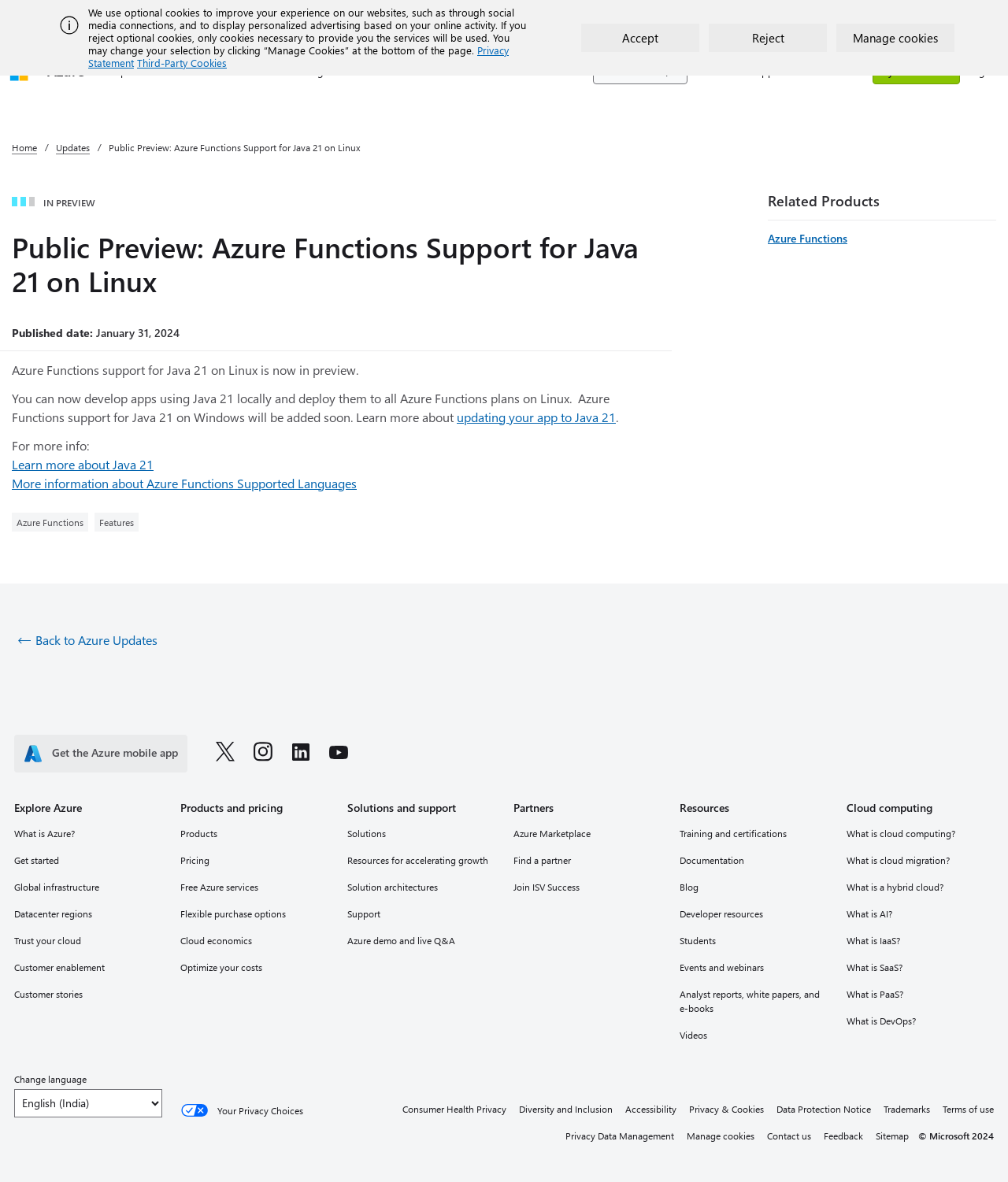From the details in the image, provide a thorough response to the question: What is the purpose of the 'Explore' button?

The 'Explore' button is part of the navigation menu, and based on its position and the surrounding elements, it is likely that its purpose is to allow users to explore Azure and its features.